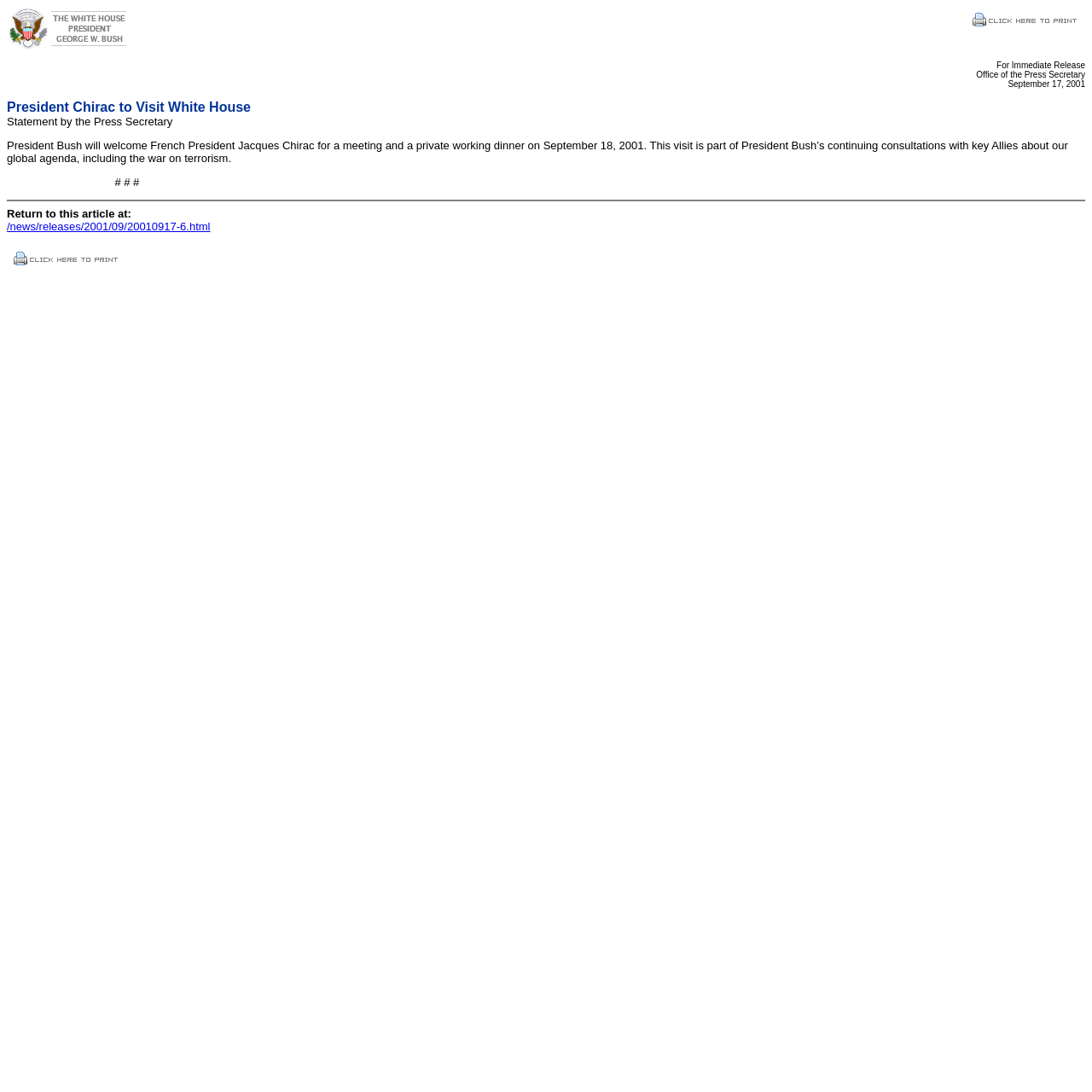What is the orientation of the separator element?
Give a detailed and exhaustive answer to the question.

I found this answer by examining the separator element with the bounding box coordinates [0.006, 0.183, 0.994, 0.184], which has an orientation attribute set to 'horizontal'.